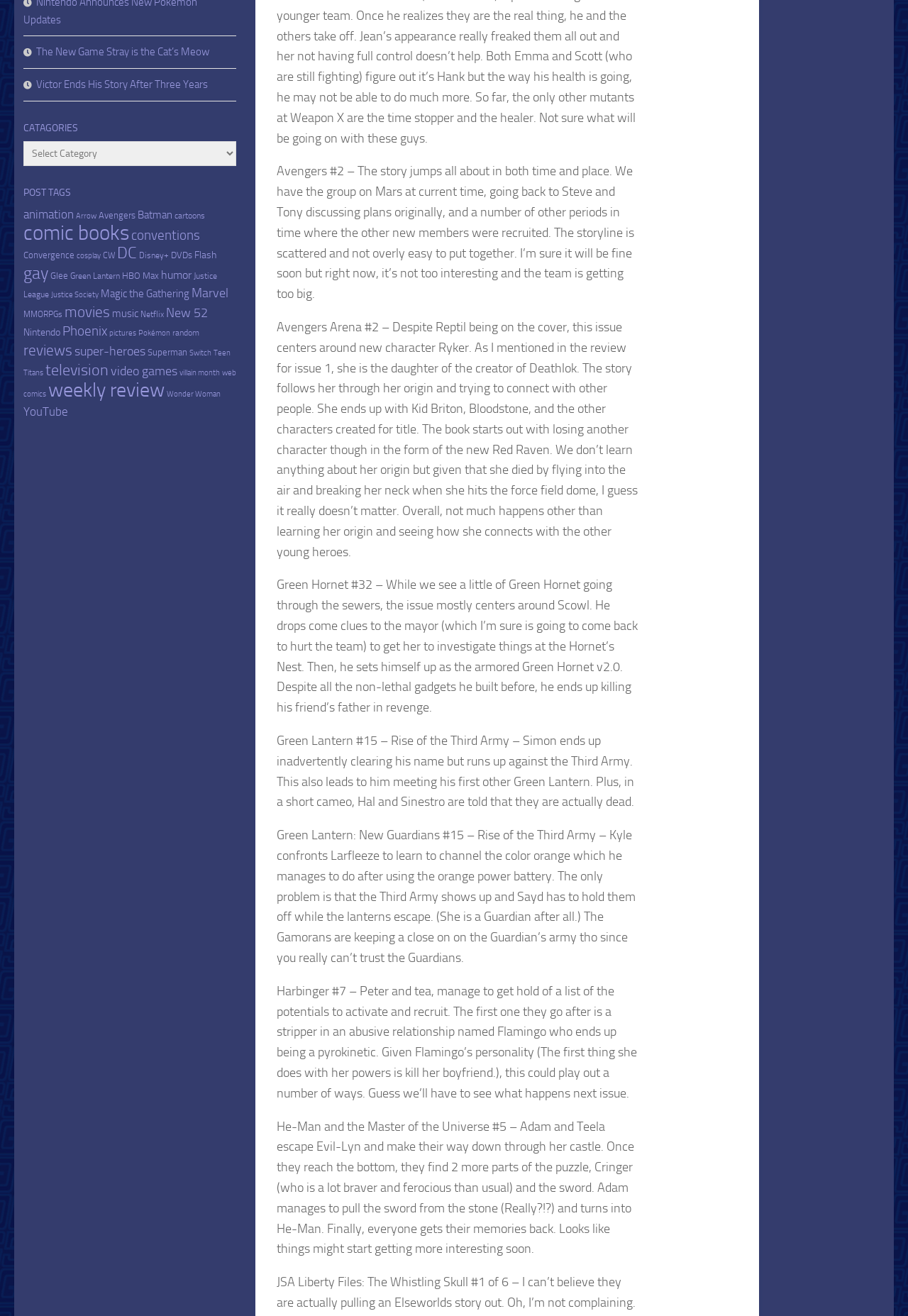Identify the bounding box coordinates for the UI element described as follows: "gay". Ensure the coordinates are four float numbers between 0 and 1, formatted as [left, top, right, bottom].

[0.026, 0.2, 0.053, 0.215]